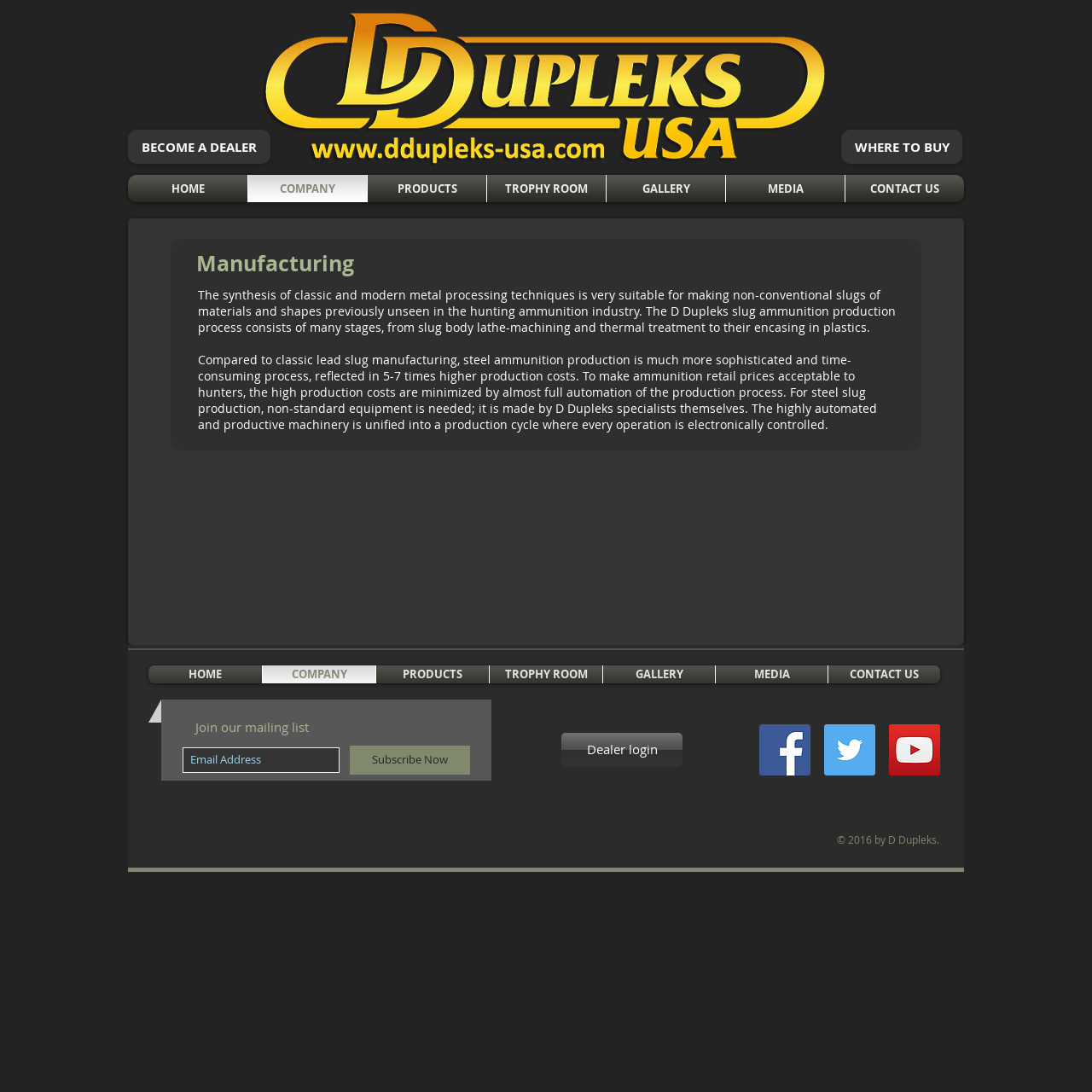Describe all significant elements and features of the webpage.

The webpage is about DDupleks USA steel shotgun slug ammunition. At the top left corner, there is a logo image with a link to the company's main page. Below the logo, there are two links: "BECOME A DEALER" and "WHERE TO BUY", positioned side by side. 

To the right of these links, there is a navigation menu with seven links: "HOME", "COMPANY", "PRODUCTS", "TROPHY ROOM", "GALLERY", "MEDIA", and "CONTACT US". 

Below the navigation menu, there is a main content section. It starts with a heading "Manufacturing" followed by two paragraphs of text describing the company's slug ammunition production process. The text explains how the company uses a combination of classic and modern metal processing techniques to create non-conventional slugs and how the production process is more sophisticated and time-consuming compared to traditional lead slug manufacturing.

Below the main content section, there is a secondary navigation menu with the same seven links as before. 

To the right of the secondary navigation menu, there is a slideshow region with a call-to-action to join the company's mailing list. Users can enter their email address in a text box and click the "Subscribe Now" button.

Below the slideshow region, there is a link to "Dealer login" and a social bar with links to the company's Facebook, Twitter, and YouTube pages, each represented by an icon.

At the very bottom of the page, there is a copyright notice stating "© 2016 by D Dupleks."